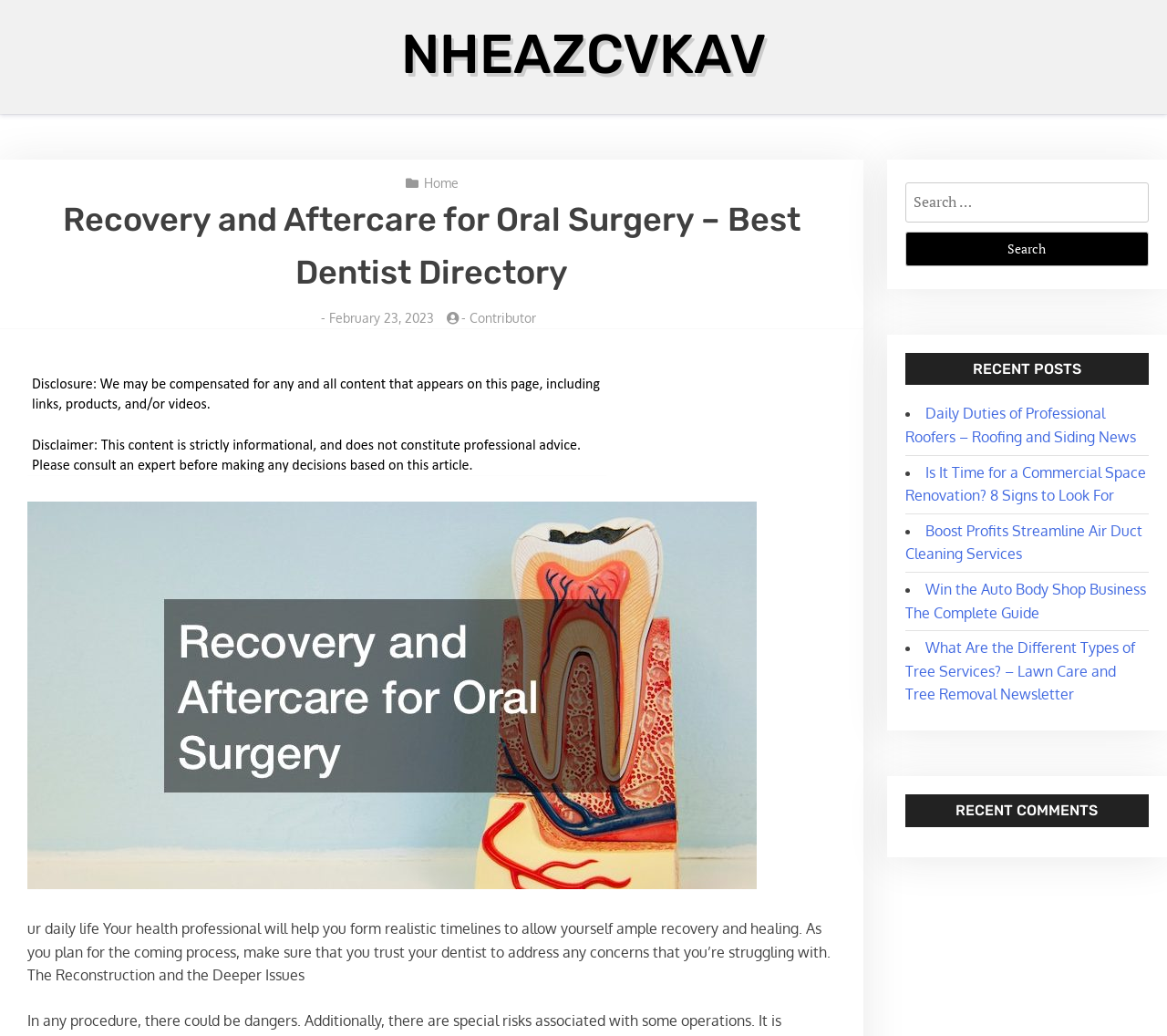Please identify the coordinates of the bounding box that should be clicked to fulfill this instruction: "Share on Facebook".

None